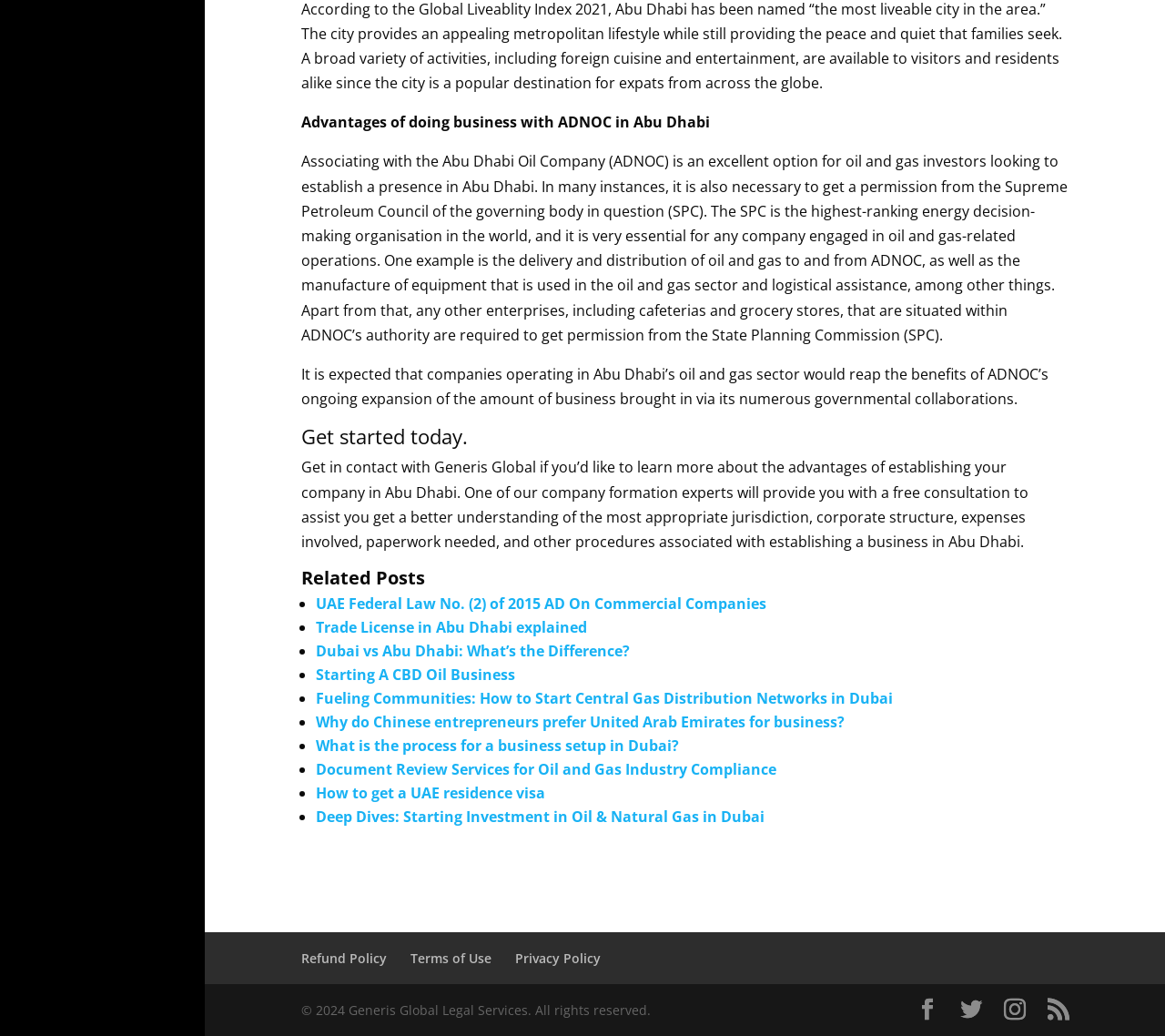From the element description Starting A CBD Oil Business, predict the bounding box coordinates of the UI element. The coordinates must be specified in the format (top-left x, top-left y, bottom-right x, bottom-right y) and should be within the 0 to 1 range.

[0.271, 0.642, 0.442, 0.661]